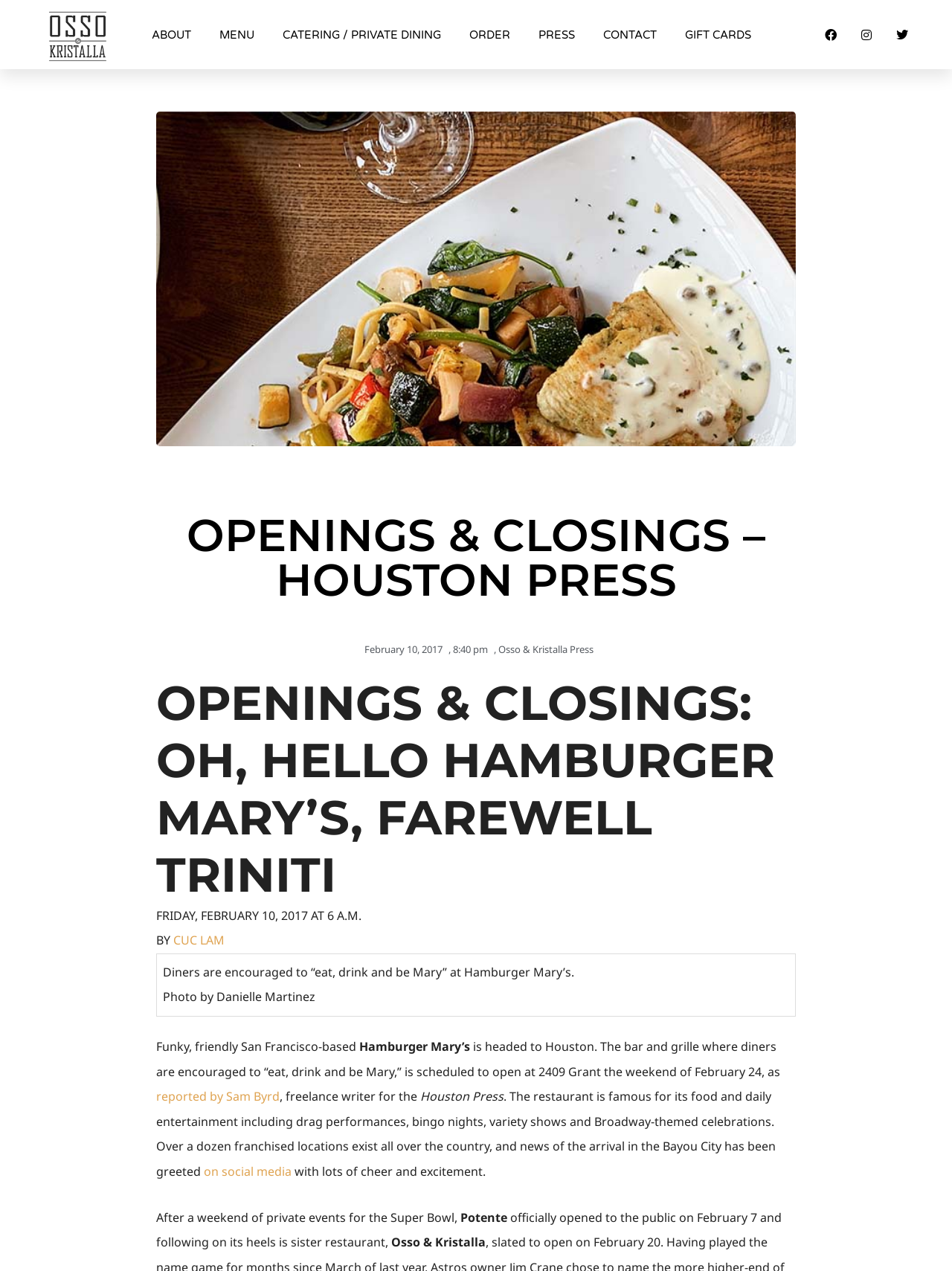Describe all visible elements and their arrangement on the webpage.

The webpage appears to be an article from the Houston Press, focusing on openings and closings of restaurants in Houston. At the top, there is a navigation menu with links to various sections, including "ABOUT", "MENU", "CATERING / PRIVATE DINING", "ORDER", "PRESS", "CONTACT", and "GIFT CARDS". Below the navigation menu, there are social media links to Facebook, Instagram, and Twitter.

The main content of the article is divided into two sections. The first section has a heading "OPENINGS & CLOSINGS – HOUSTON PRESS" and features a link to an article dated February 10, 2017, with a timestamp of 8:40 pm. The article title is "OPENINGS & CLOSINGS: OH, HELLO HAMBURGER MARY’S, FAREWELL TRINITI".

The second section of the article discusses the opening of Hamburger Mary's, a San Francisco-based restaurant, in Houston. The article includes a photo of the restaurant, with a caption describing the atmosphere. The text explains that the restaurant is known for its food and daily entertainment, including drag performances and variety shows. The article also mentions the opening of another restaurant, Potente, and its sister restaurant, Osso & Kristalla.

Throughout the article, there are links to other articles and websites, including the Houston Press and social media platforms. The text is organized into paragraphs, with headings and subheadings to break up the content. Overall, the webpage appears to be a news article focused on the food and restaurant scene in Houston.